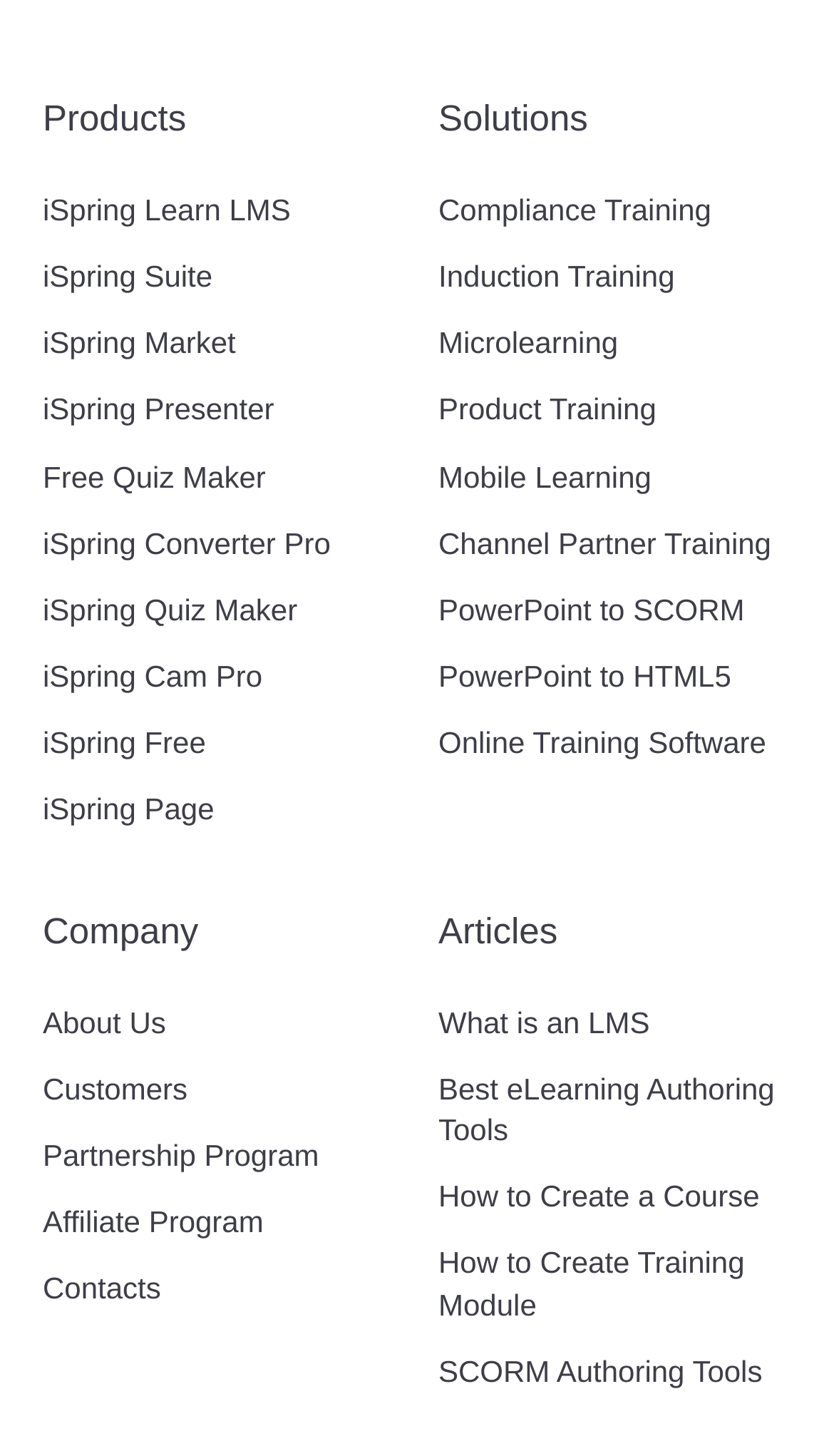Please identify the bounding box coordinates of the area that needs to be clicked to follow this instruction: "Learn about the Company".

[0.051, 0.625, 0.238, 0.653]